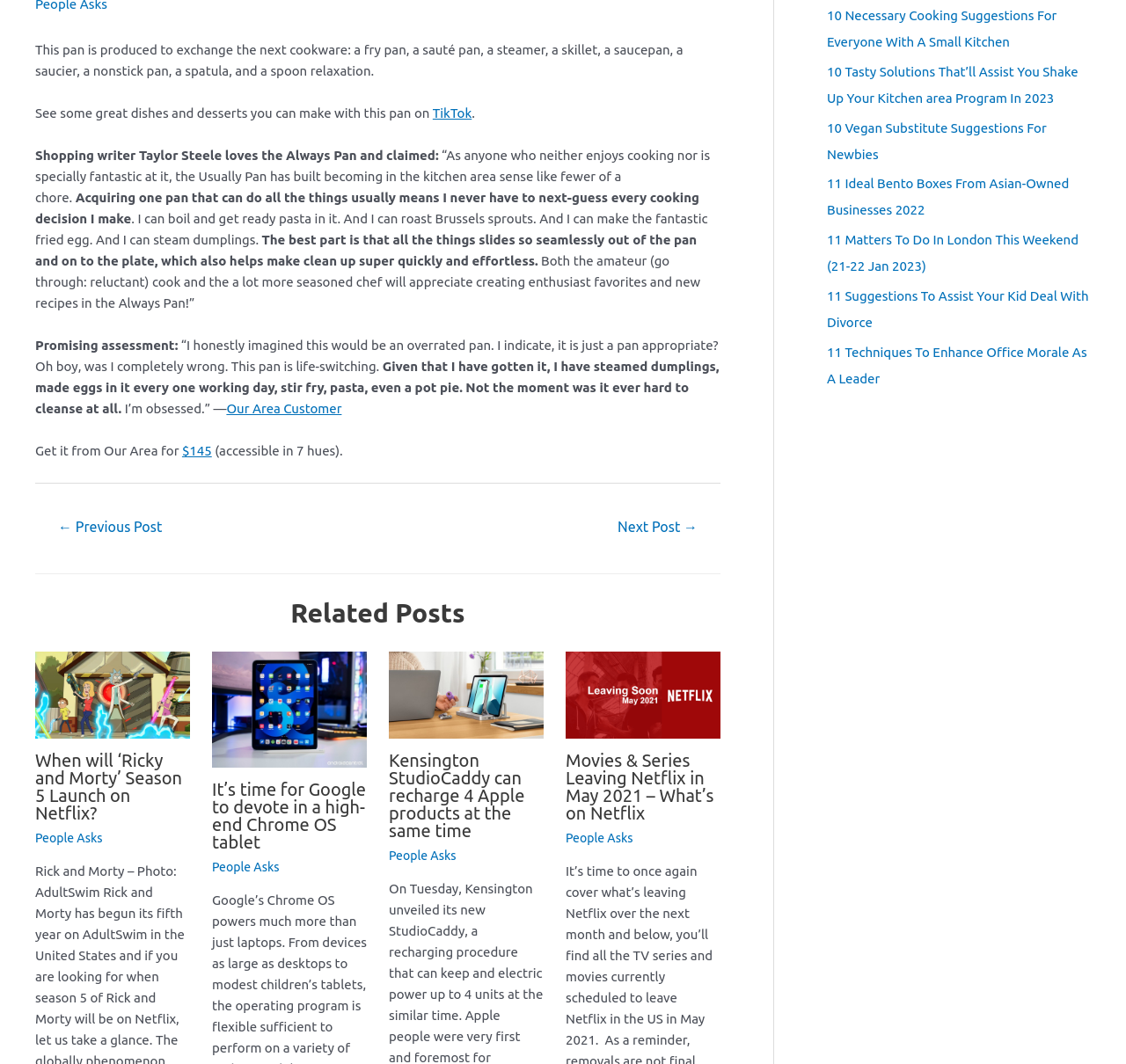Predict the bounding box of the UI element that fits this description: "replica watches".

None